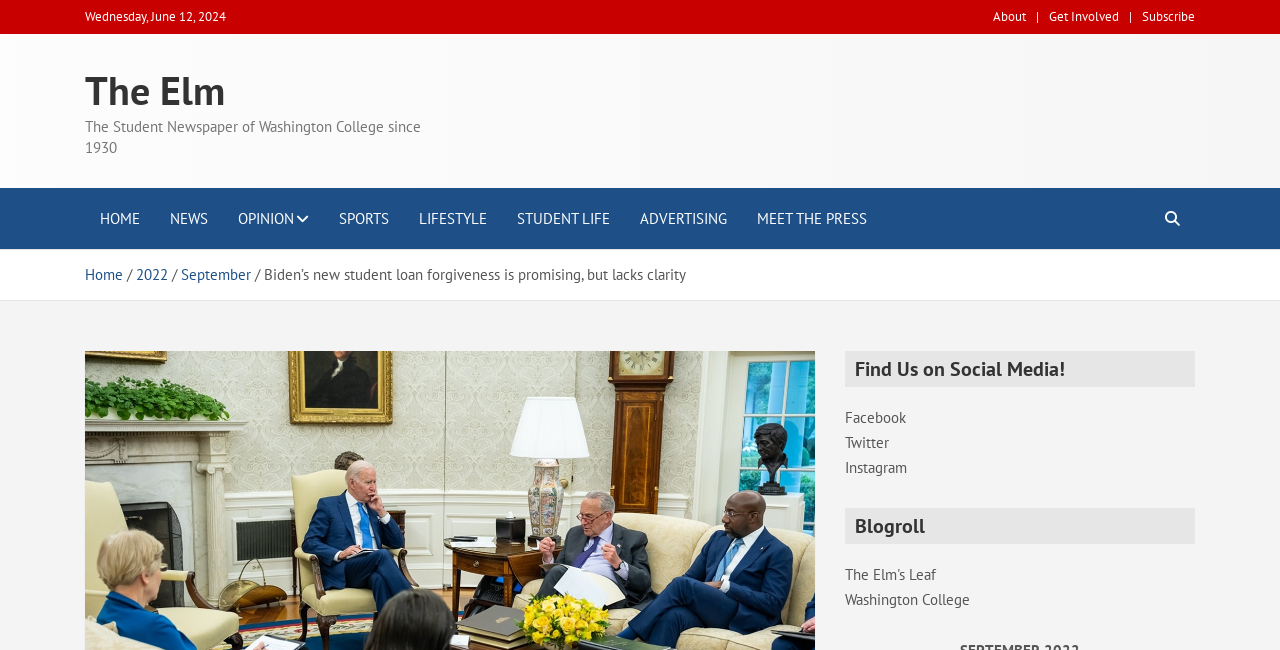Articulate a detailed summary of the webpage's content and design.

The webpage appears to be the online edition of a student newspaper called "The Elm" from Washington College. At the top left, there is a date displayed, "Wednesday, June 12, 2024". Next to it, there are three links: "About", "Get Involved", and "Subscribe". 

Below the date, the newspaper's title "The Elm" is prominently displayed, along with a subtitle "The Student Newspaper of Washington College since 1930". 

On the left side, there is a navigation menu with links to different sections of the newspaper, including "HOME", "NEWS", "OPINION", "SPORTS", "LIFESTYLE", "STUDENT LIFE", "ADVERTISING", and "MEET THE PRESS". 

Above the main content area, there is a breadcrumb navigation bar showing the current page's location, with links to "Home", "2022", "September", and the title of the current article "Biden’s new student loan forgiveness is promising, but lacks clarity". 

On the right side, there are two sections. The top section is titled "Find Us on Social Media!" and contains links to the newspaper's Facebook, Twitter, and Instagram pages. The bottom section is titled "Blogroll" and contains links to "The Elm's Leaf" and "Washington College". 

The main content area is not described in the provided accessibility tree, but based on the meta description, it likely contains an article about Biden's new student loan forgiveness plan, discussing its promising aspects and lack of clarity.